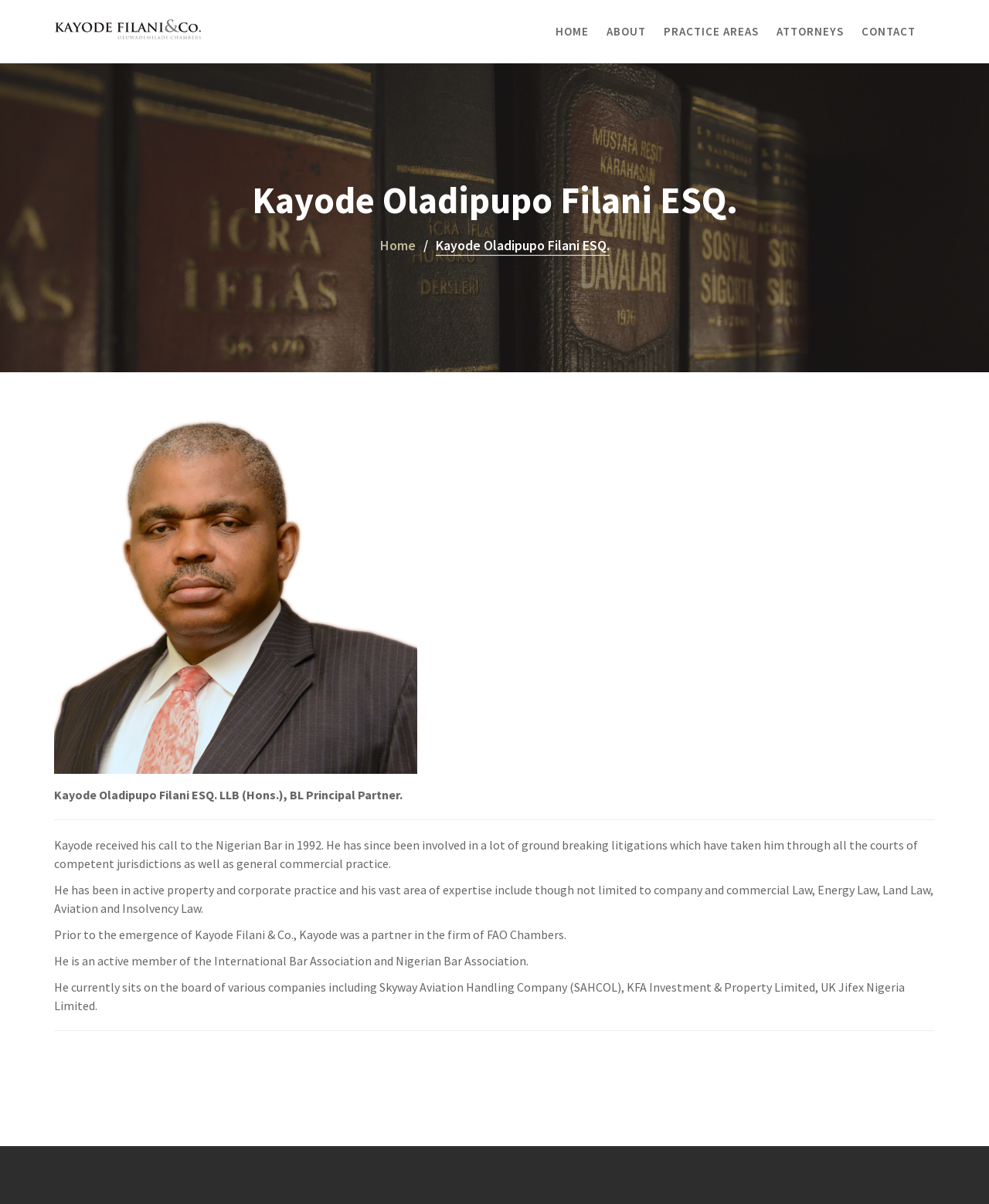What is the name of the company founded by Kayode?
Utilize the image to construct a detailed and well-explained answer.

The name of the company founded by Kayode can be found in the navigation section of the webpage, where it is mentioned as 'Kayode Filani & Co.'